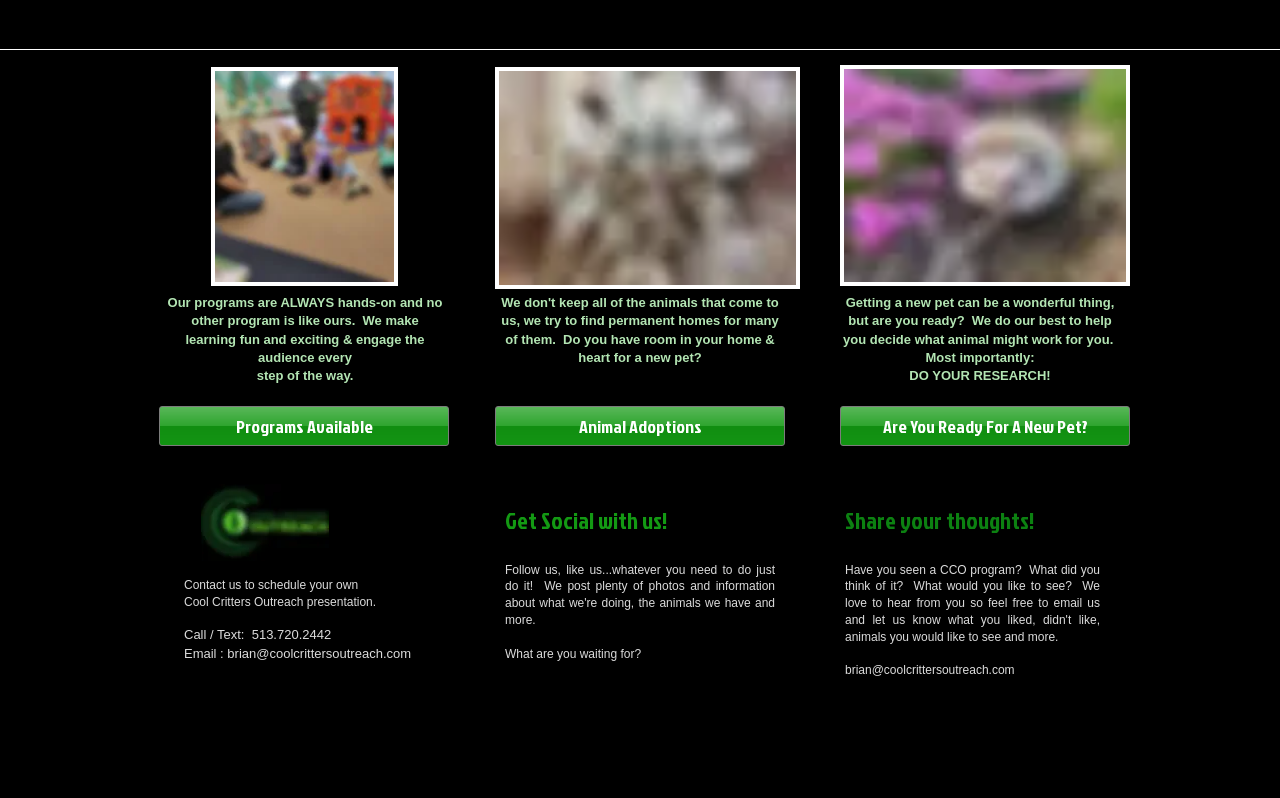What is the name of the organization?
Please answer the question with as much detail as possible using the screenshot.

I inferred this answer by looking at the logo of the organization, which is an image with a black background, and the text 'Contact us to schedule your own Cool Critters Outreach presentation.'